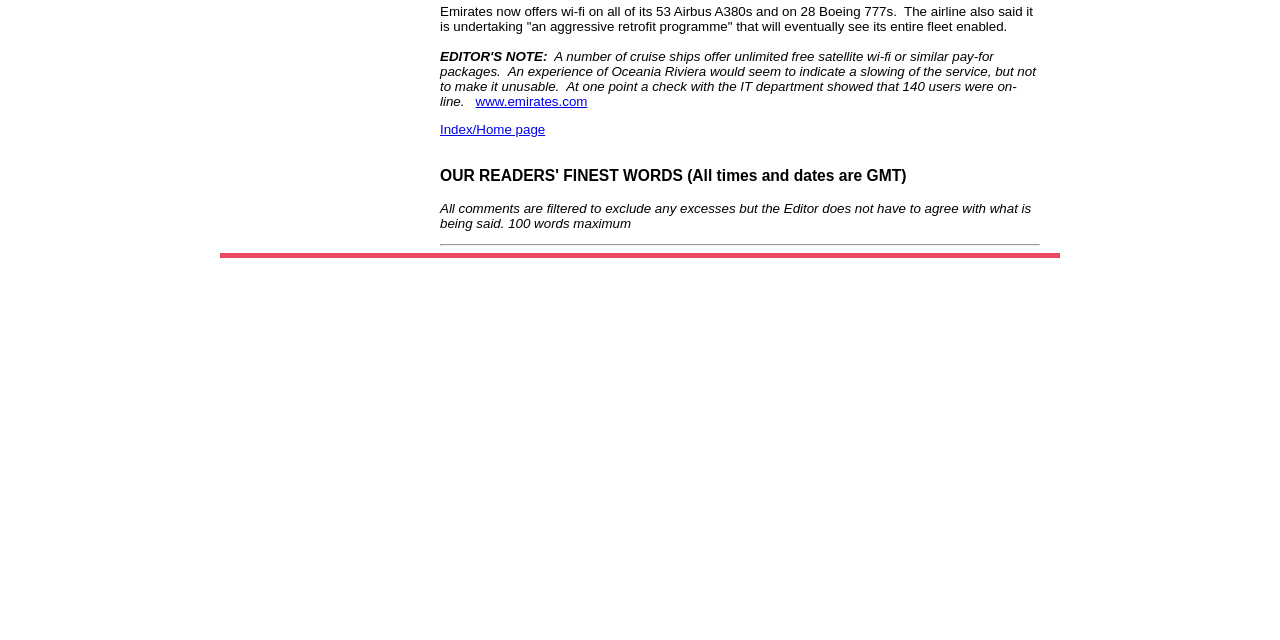Please predict the bounding box coordinates (top-left x, top-left y, bottom-right x, bottom-right y) for the UI element in the screenshot that fits the description: Index/Home page

[0.344, 0.19, 0.426, 0.214]